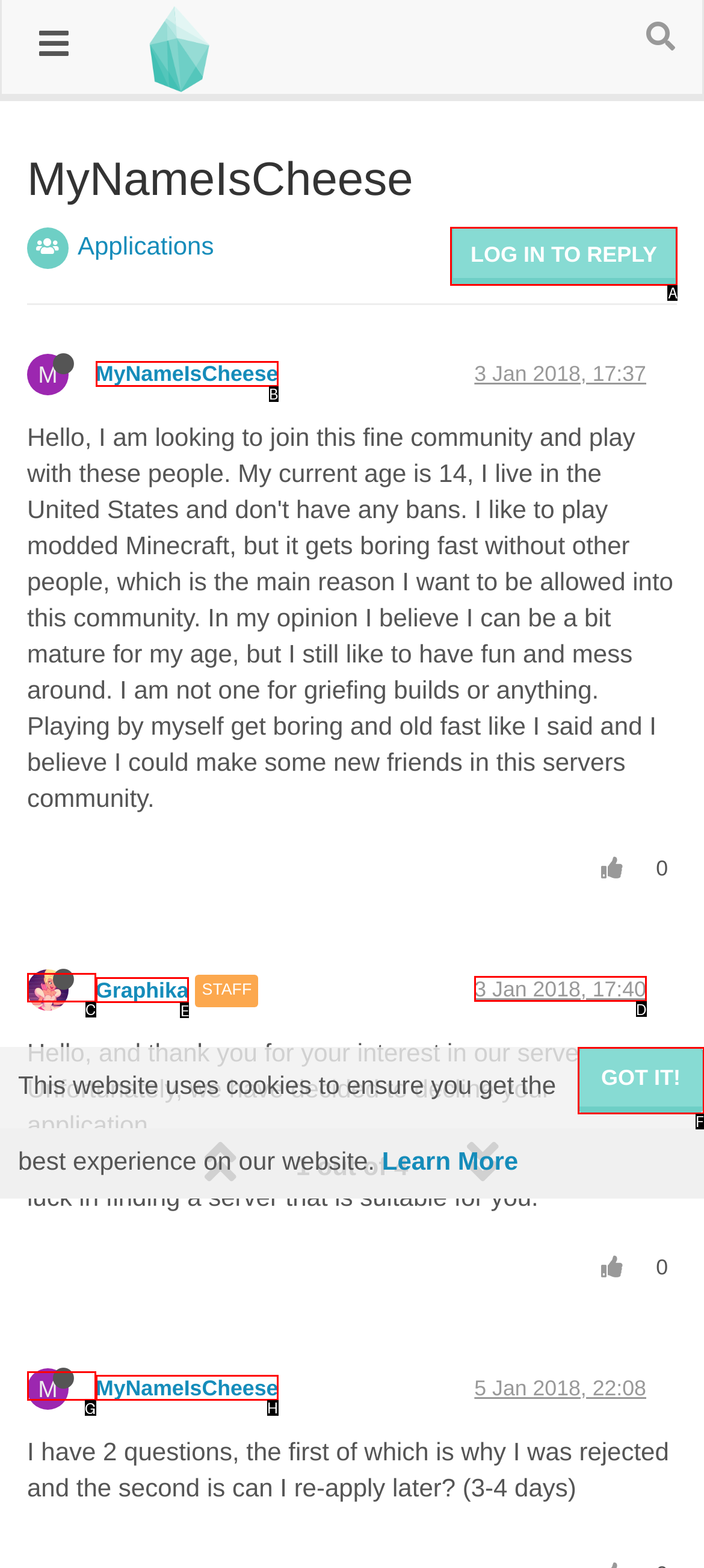Identify the appropriate choice to fulfill this task: Log in to reply
Respond with the letter corresponding to the correct option.

A